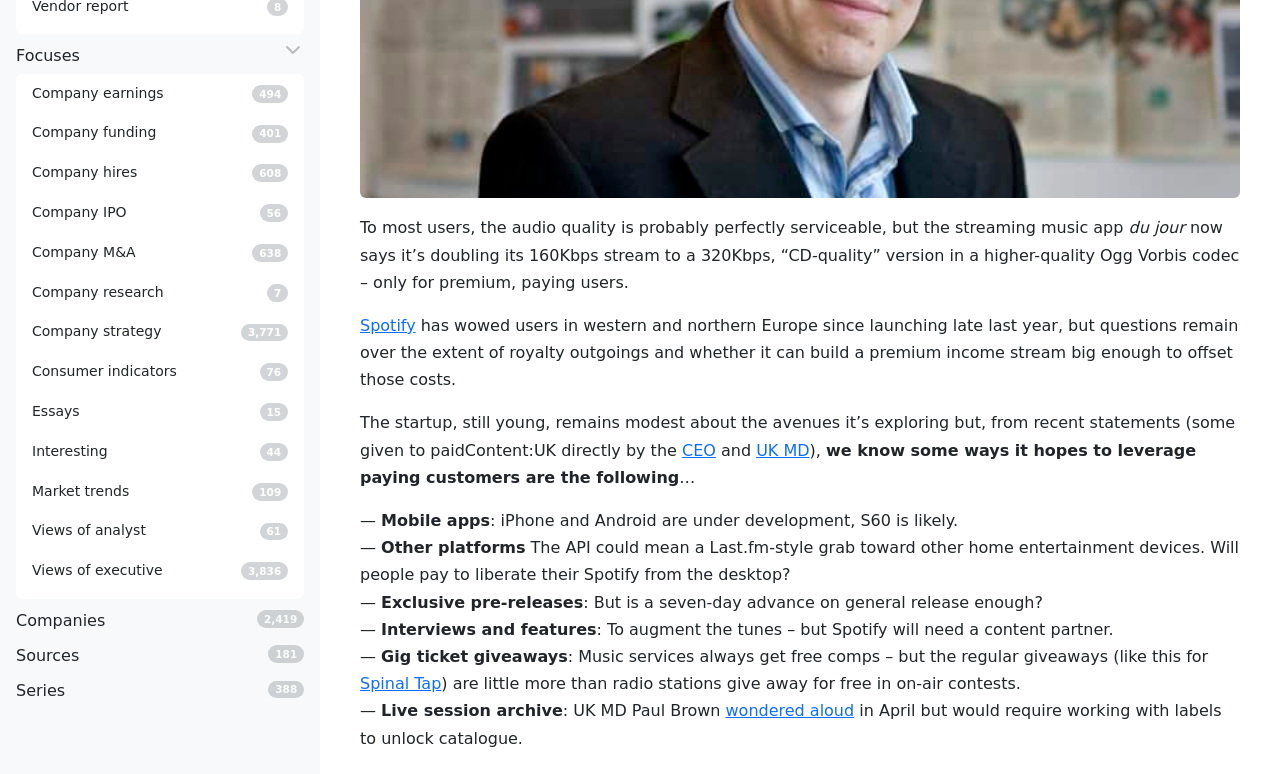Using the given description, provide the bounding box coordinates formatted as (top-left x, top-left y, bottom-right x, bottom-right y), with all values being floating point numbers between 0 and 1. Description: Views of analyst 61

[0.012, 0.661, 0.238, 0.712]